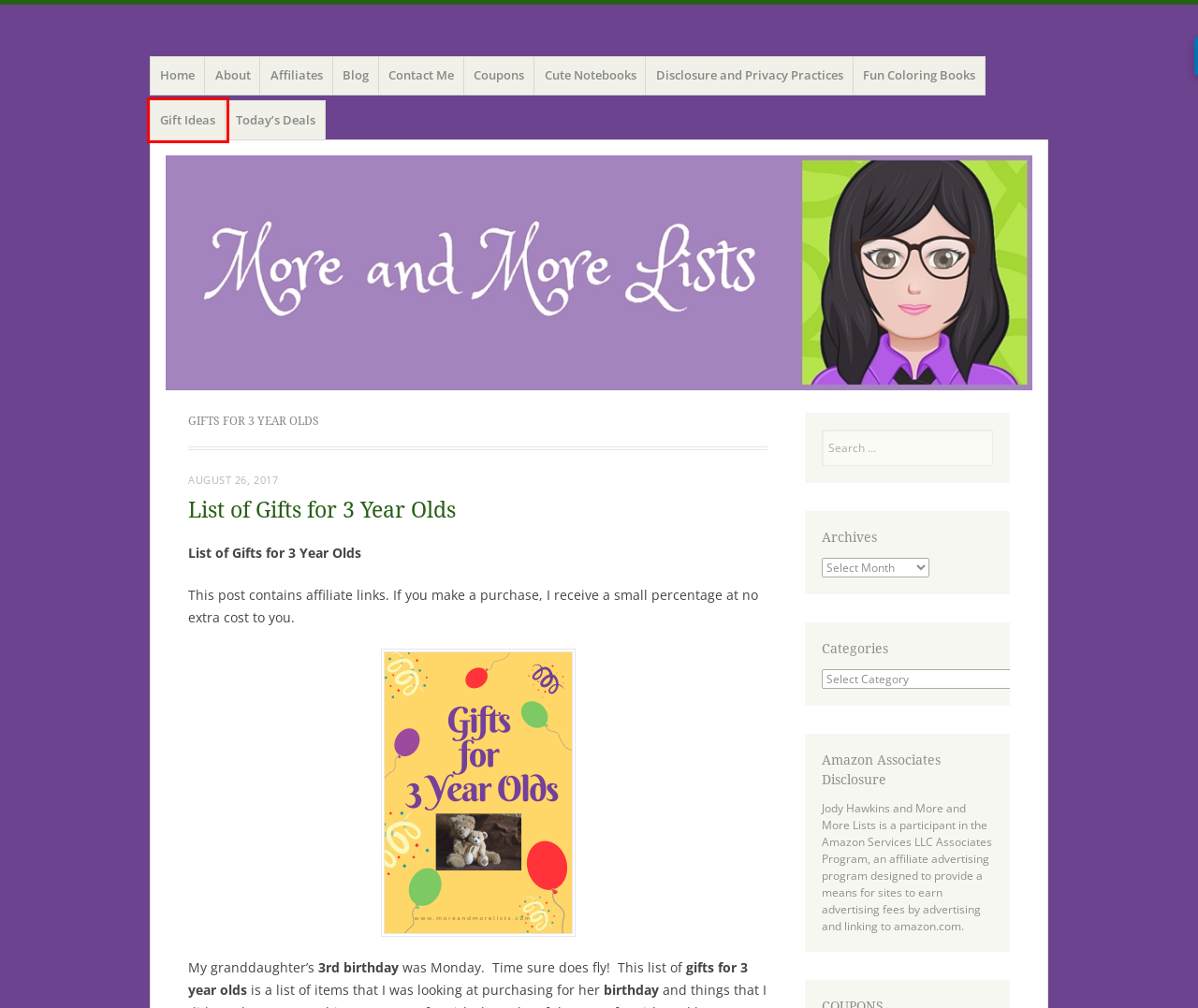Check out the screenshot of a webpage with a red rectangle bounding box. Select the best fitting webpage description that aligns with the new webpage after clicking the element inside the bounding box. Here are the candidates:
A. Gift Ideas
B. Blog
C. Fun Coloring Books
D. Today's Deals
E. List of Gifts for 3 Year Olds
F. Coupons
G. Contact Me
H. Cute Notebooks

A